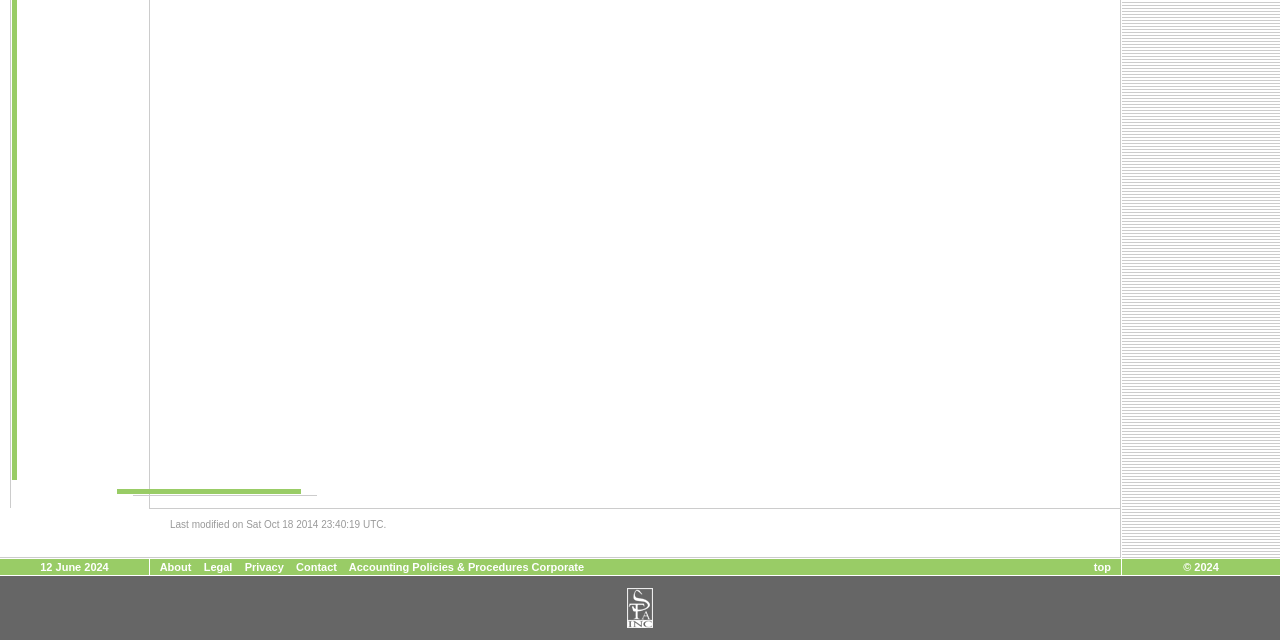Please determine the bounding box coordinates for the UI element described here. Use the format (top-left x, top-left y, bottom-right x, bottom-right y) with values bounded between 0 and 1: Contact

[0.231, 0.877, 0.263, 0.895]